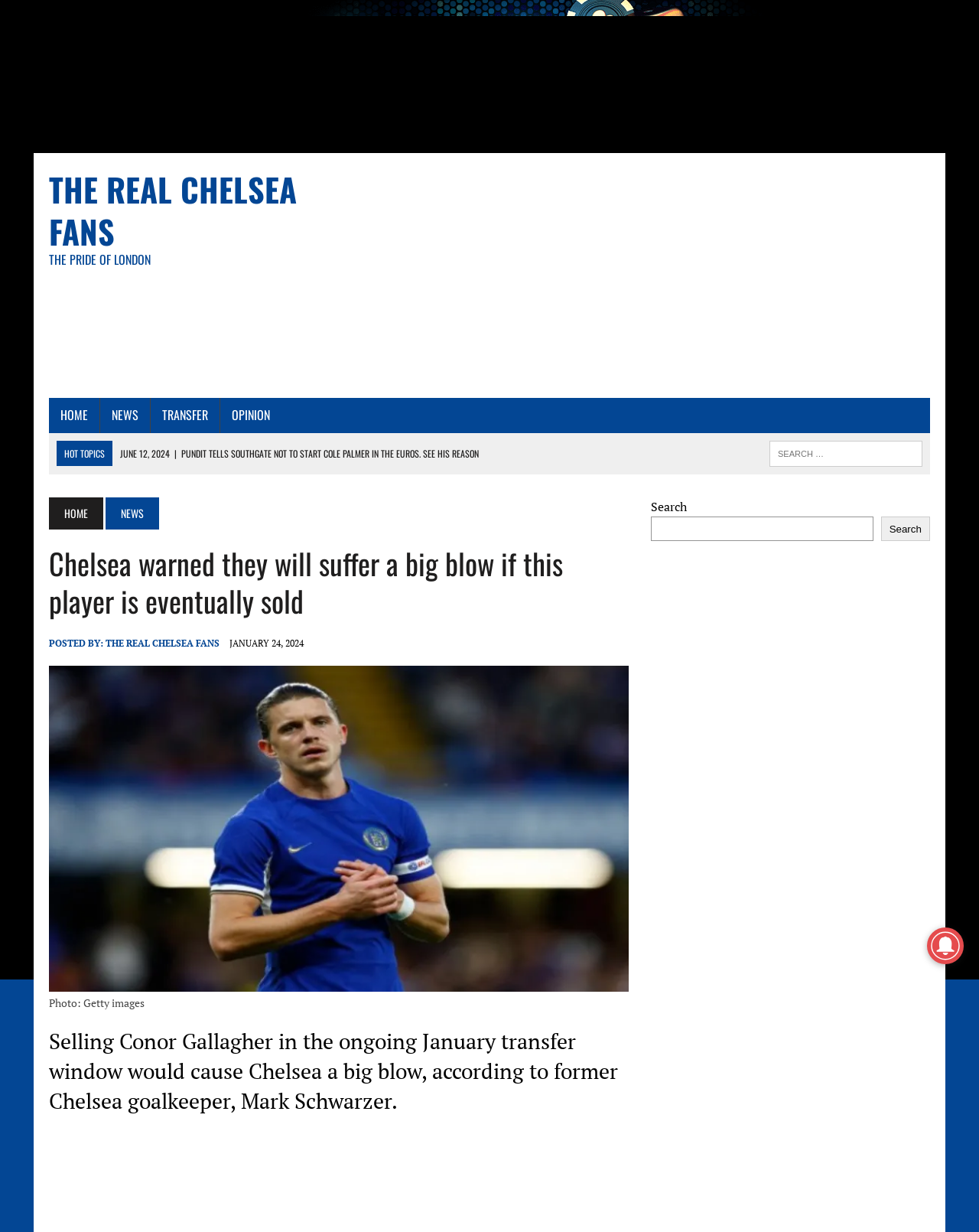Please find the bounding box coordinates of the clickable region needed to complete the following instruction: "Read the article 'Chelsea warned they will suffer a big blow if this player is eventually sold'". The bounding box coordinates must consist of four float numbers between 0 and 1, i.e., [left, top, right, bottom].

[0.05, 0.442, 0.642, 0.504]